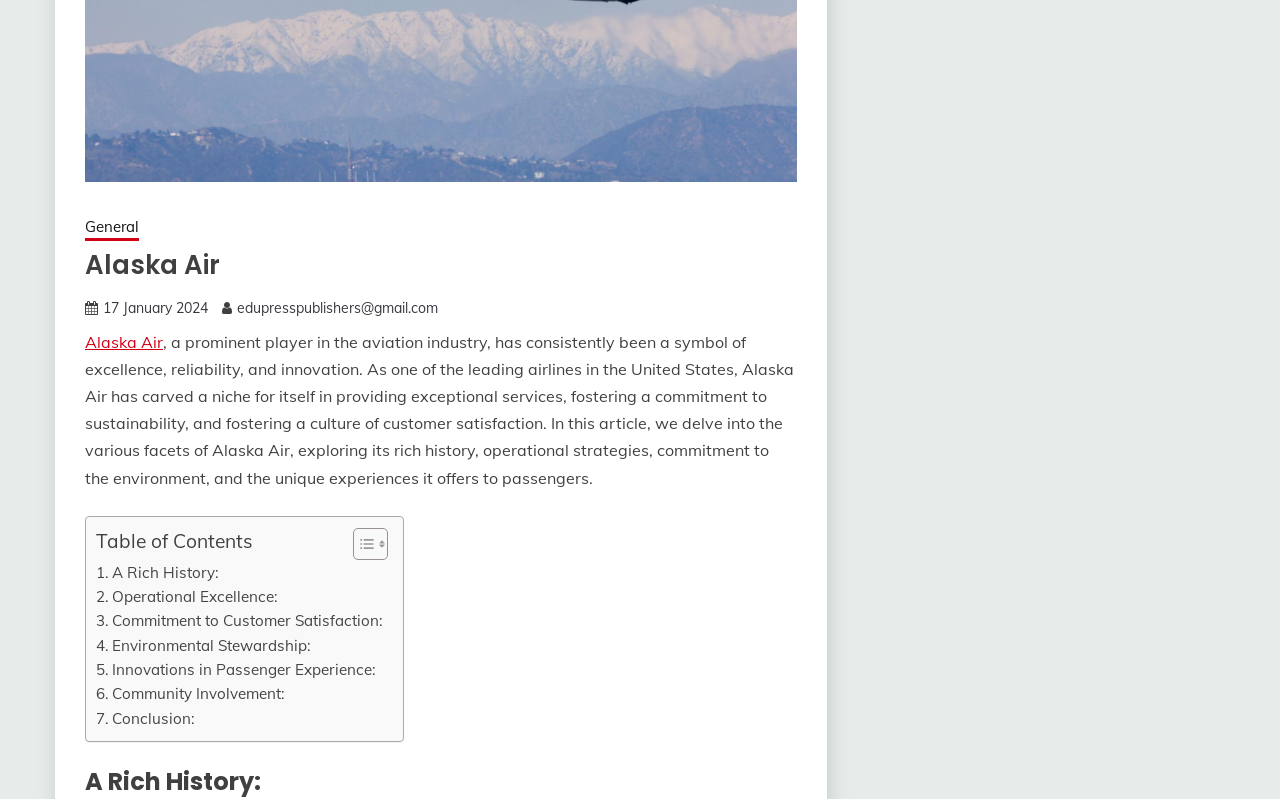Given the element description, predict the bounding box coordinates in the format (top-left x, top-left y, bottom-right x, bottom-right y), using floating point numbers between 0 and 1: Photos

None